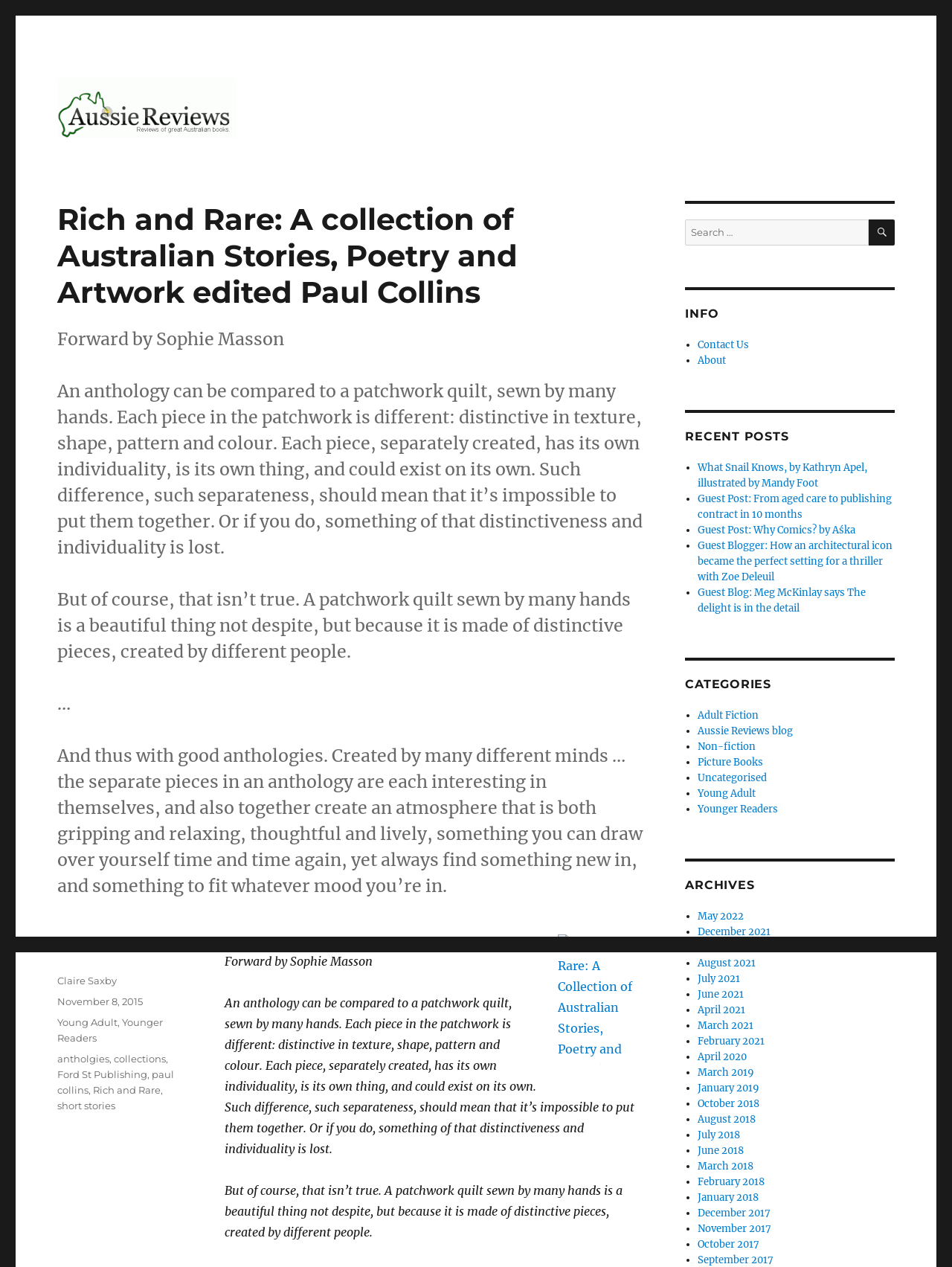Identify the bounding box coordinates of the area you need to click to perform the following instruction: "Read the review of Rich and Rare".

[0.06, 0.159, 0.676, 0.245]